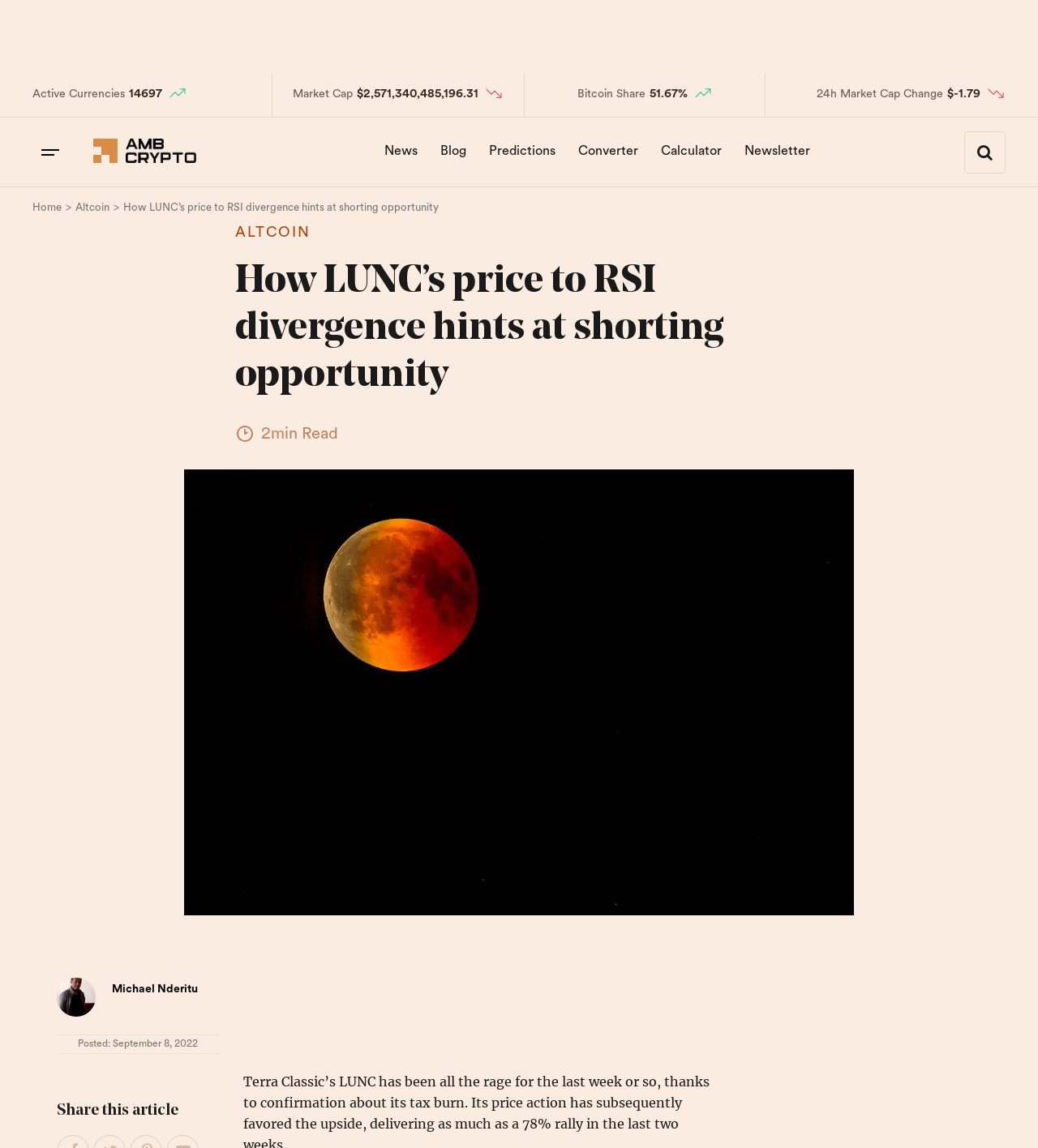Please specify the bounding box coordinates of the clickable section necessary to execute the following command: "get accommodation information".

None